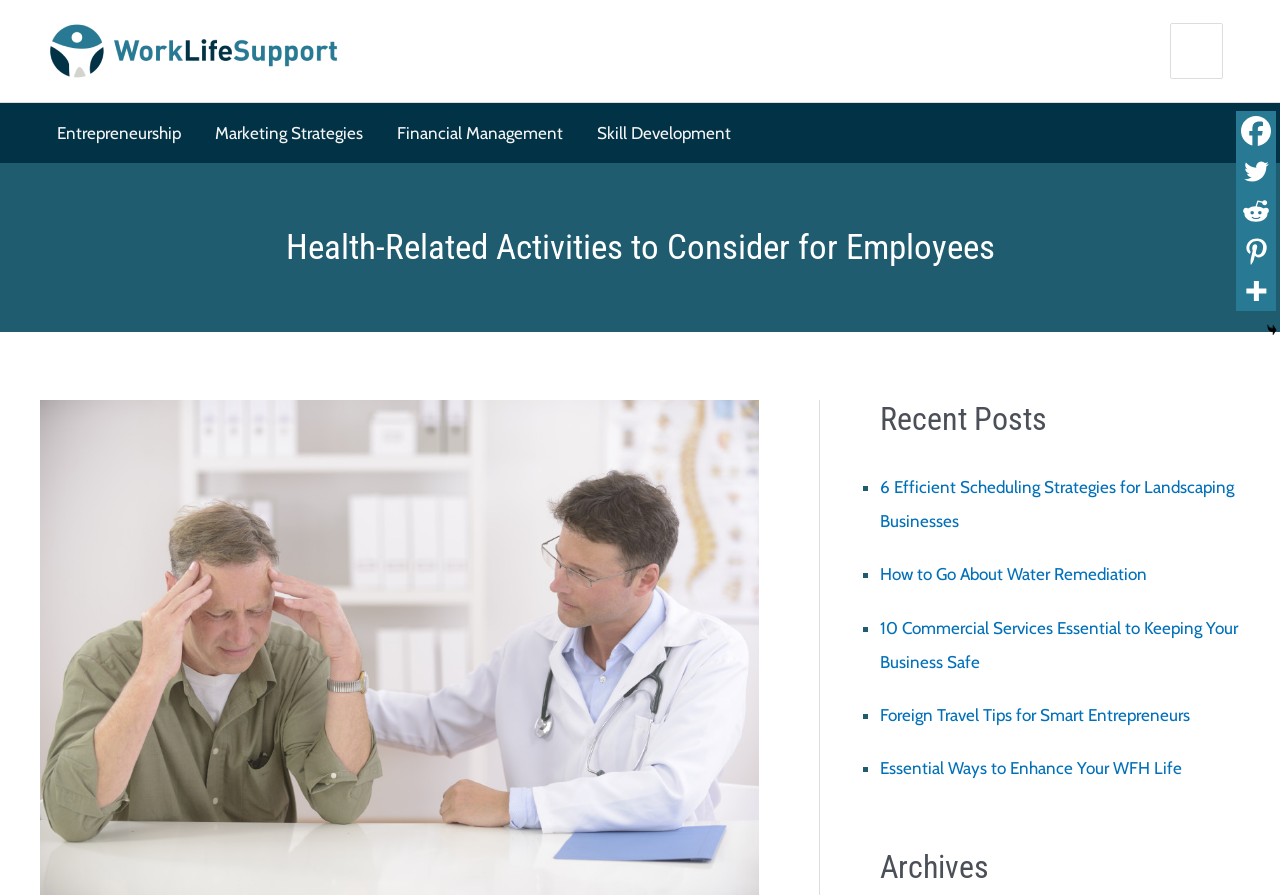Write an extensive caption that covers every aspect of the webpage.

This webpage is about providing health-related activities for employees, with a focus on work-life support. At the top left corner, there is a Work Life Support logo, accompanied by a link to the logo. On the top right corner, there is a search bar with a search button and a label "Search for:". 

Below the logo, there are four links to different categories: Entrepreneurship, Marketing Strategies, Financial Management, and Skill Development. These links are arranged horizontally across the page.

Further down, there is a large image that spans the entire width of the page. Above this image, there is a heading that reads "Health-Related Activities to Consider for Employees". To the right of this heading, there are social media links to Facebook, Twitter, Reddit, Pinterest, and More.

On the right side of the page, there is a section with a heading "Recent Posts". This section contains a list of recent articles, each marked with a bullet point and a brief title. The articles include topics such as scheduling strategies for landscaping businesses, water remediation, commercial services for business safety, foreign travel tips, and enhancing work-from-home life.

At the bottom of the page, there is a heading "Archives", which suggests that there may be more content available in the archives.